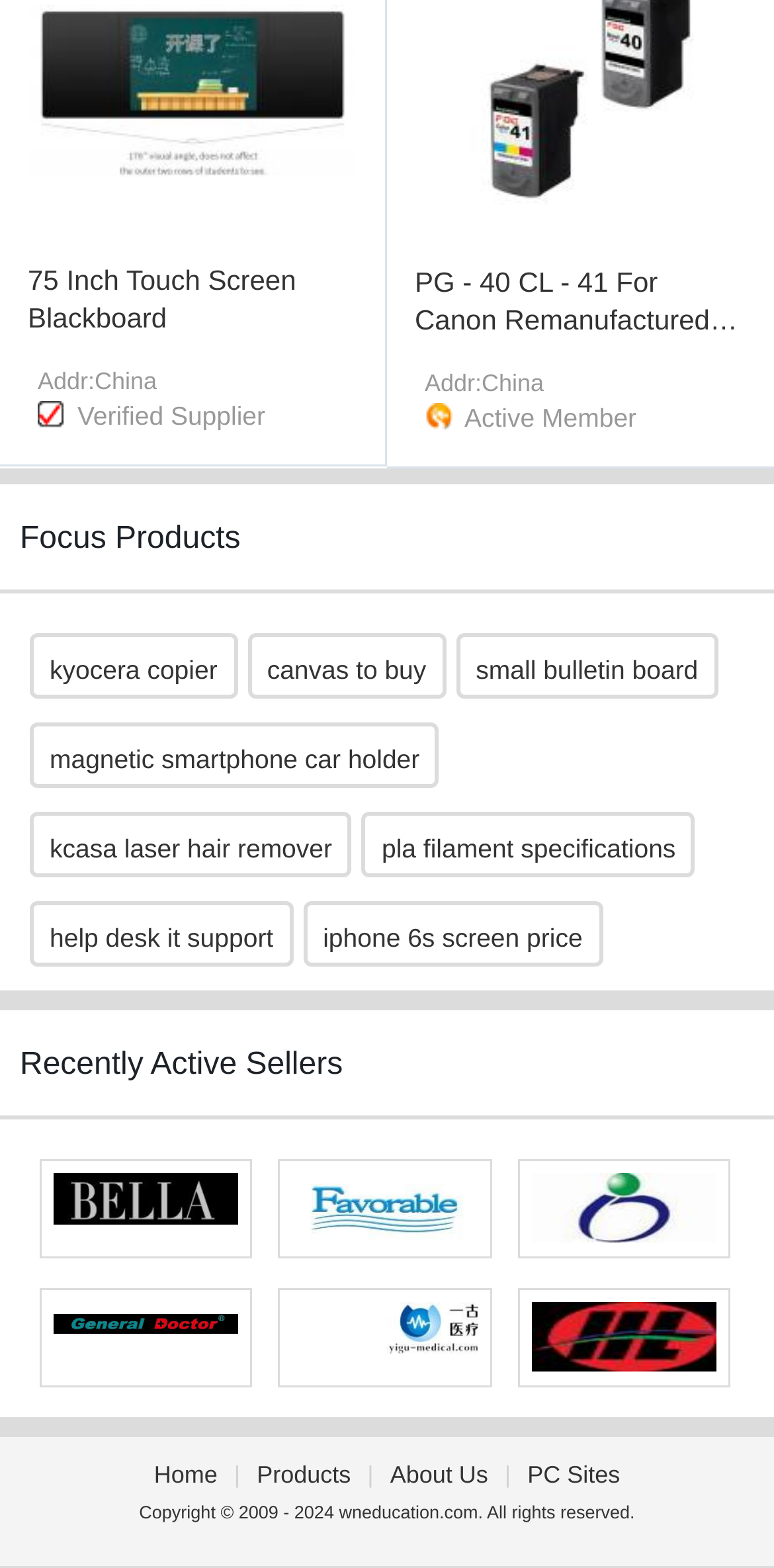What is the category of the sellers listed under 'Recently Active Sellers'?
Identify the answer in the screenshot and reply with a single word or phrase.

Unknown